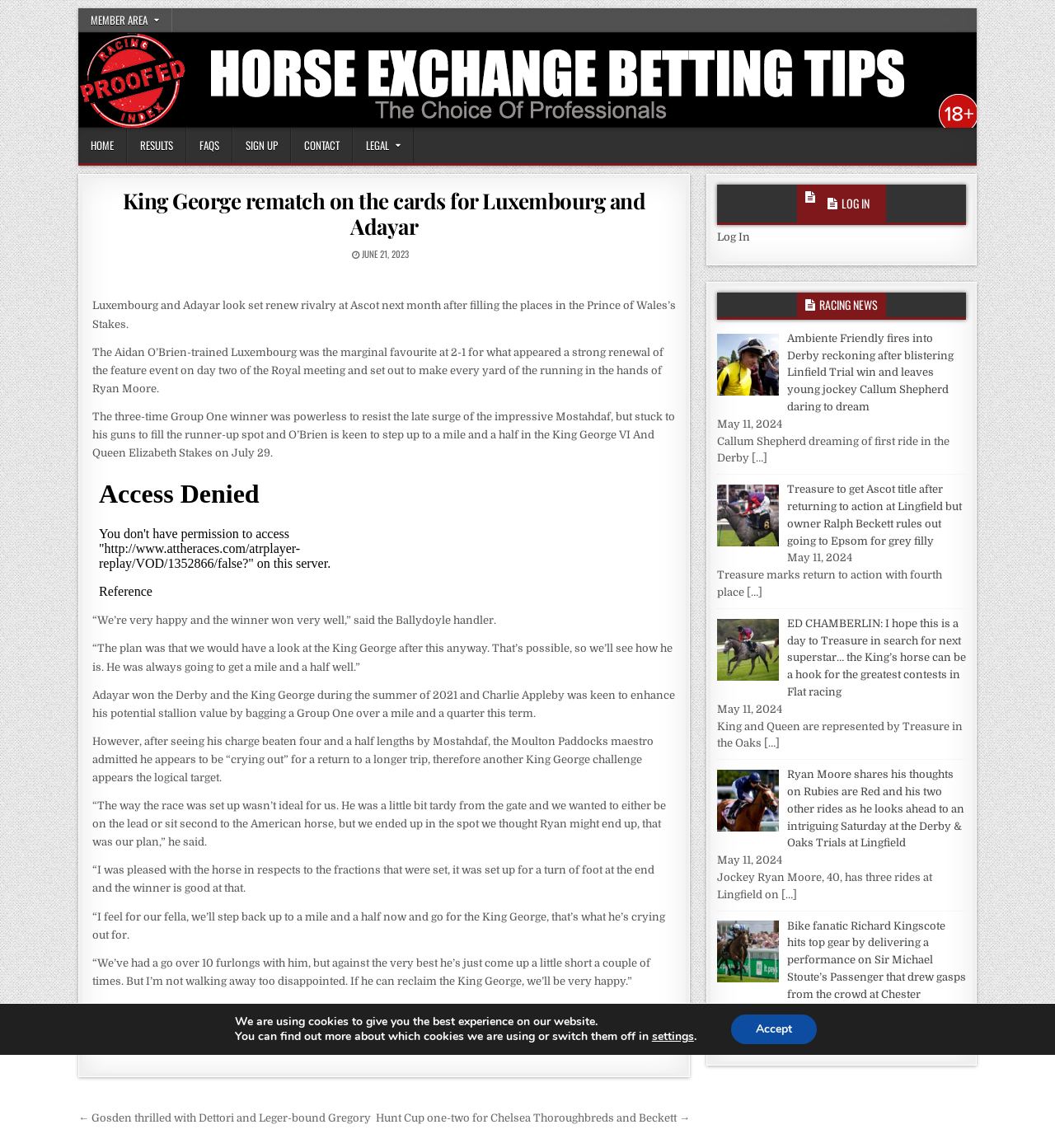Identify the coordinates of the bounding box for the element that must be clicked to accomplish the instruction: "Click the 'Ambiente Friendly fires into Derby reckoning after blistering Linfield Trial win and leaves young jockey Callum Shepherd daring to dream' link".

[0.746, 0.289, 0.904, 0.36]